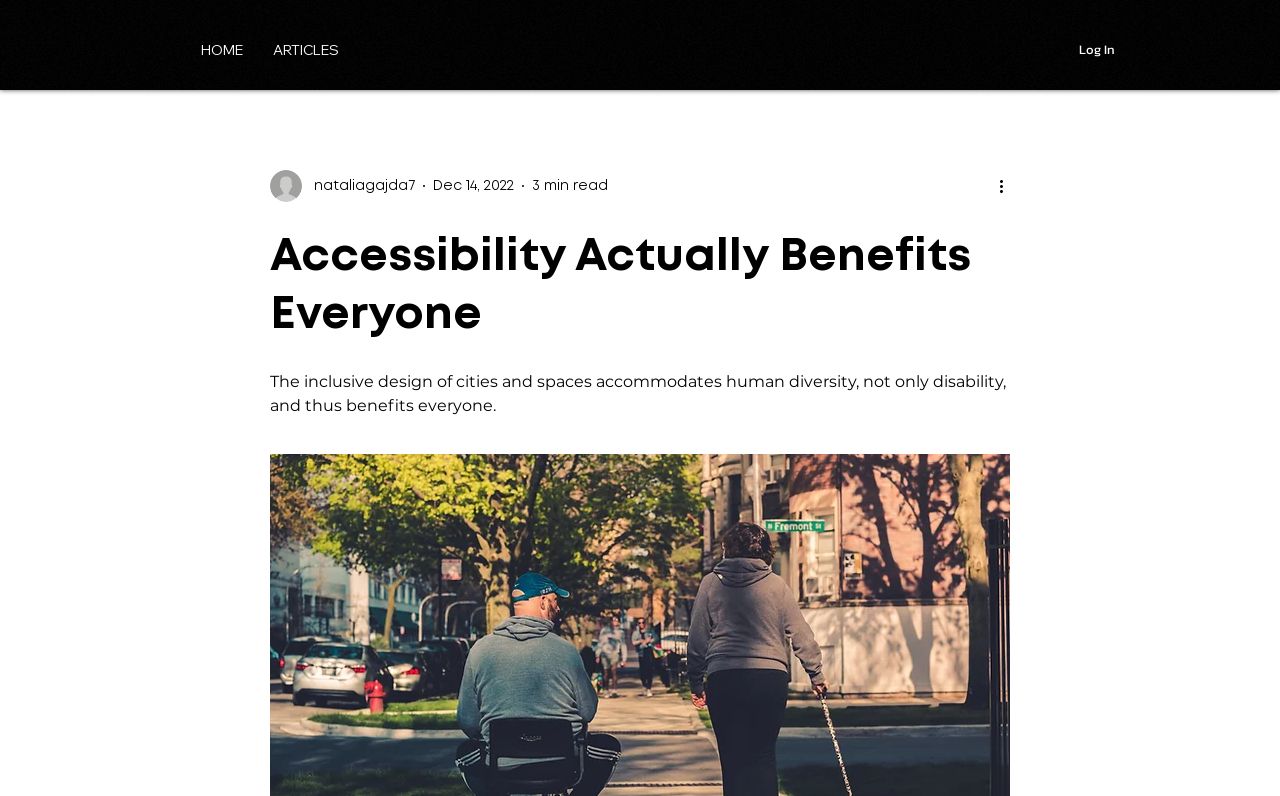How many links are in the navigation menu?
Using the visual information, reply with a single word or short phrase.

2